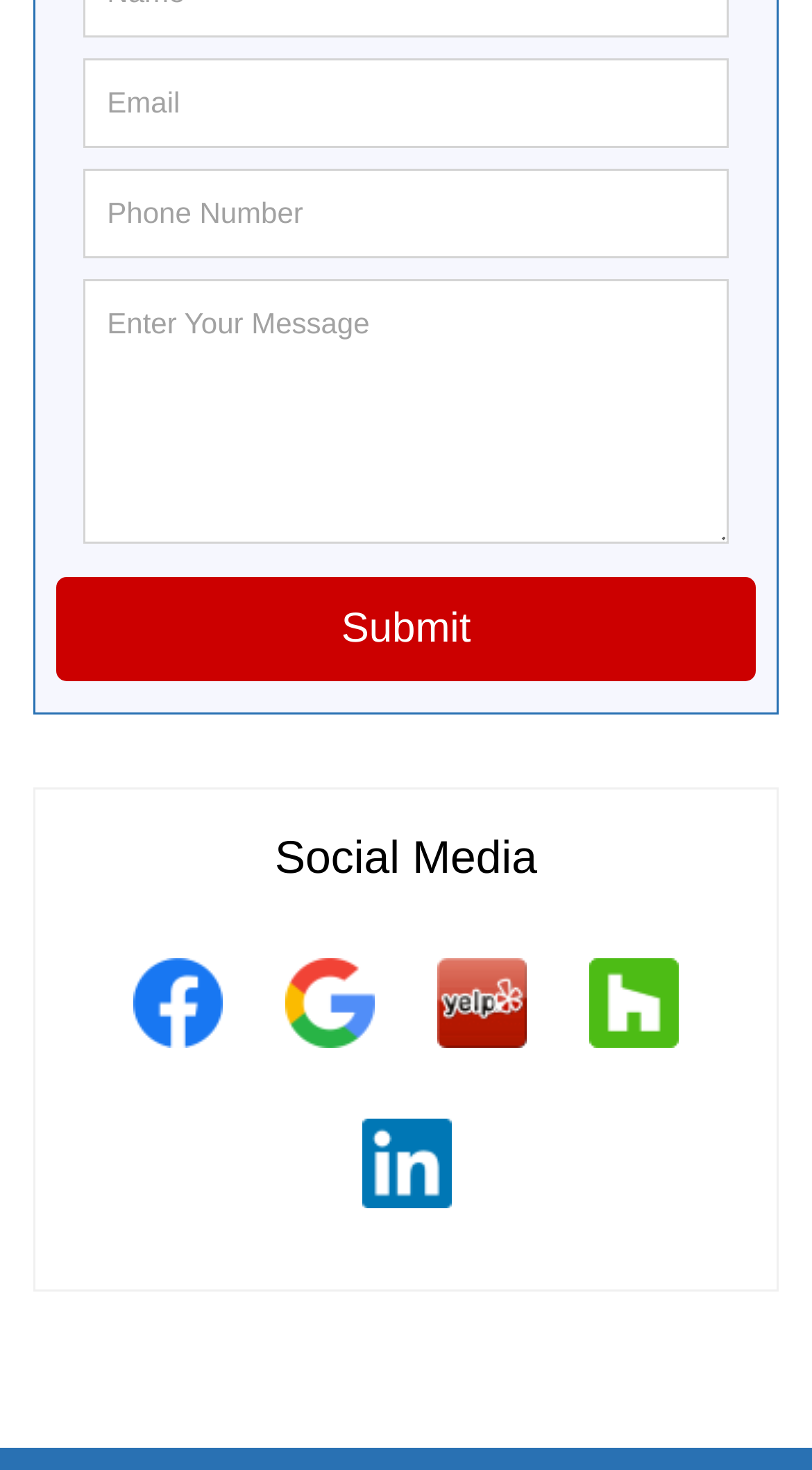Specify the bounding box coordinates for the region that must be clicked to perform the given instruction: "Enter email address".

[0.104, 0.039, 0.896, 0.1]